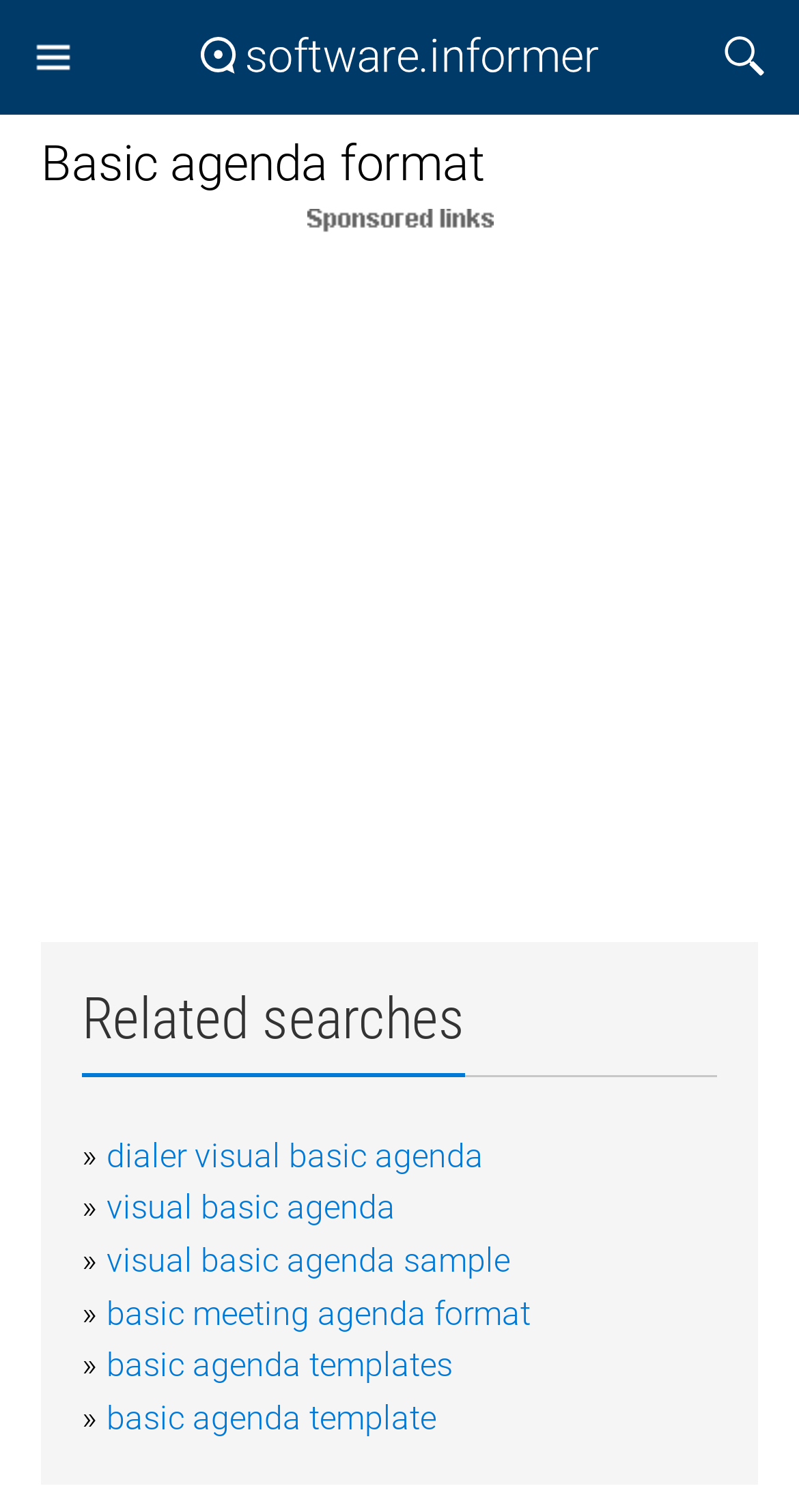Provide your answer in one word or a succinct phrase for the question: 
What is the purpose of this webpage?

Download basic agenda format files